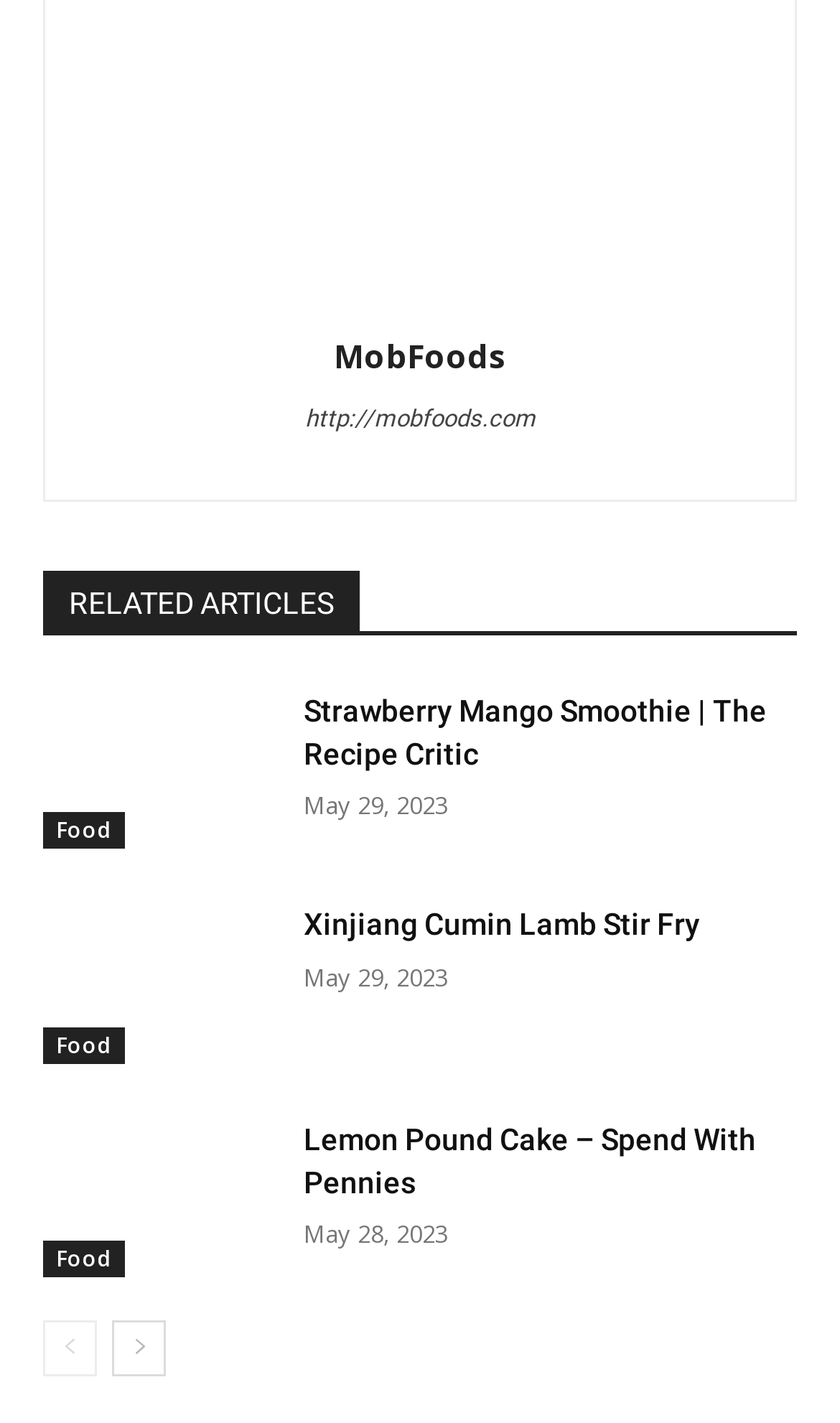Predict the bounding box for the UI component with the following description: "Xinjiang Cumin Lamb Stir Fry".

[0.362, 0.638, 0.833, 0.662]